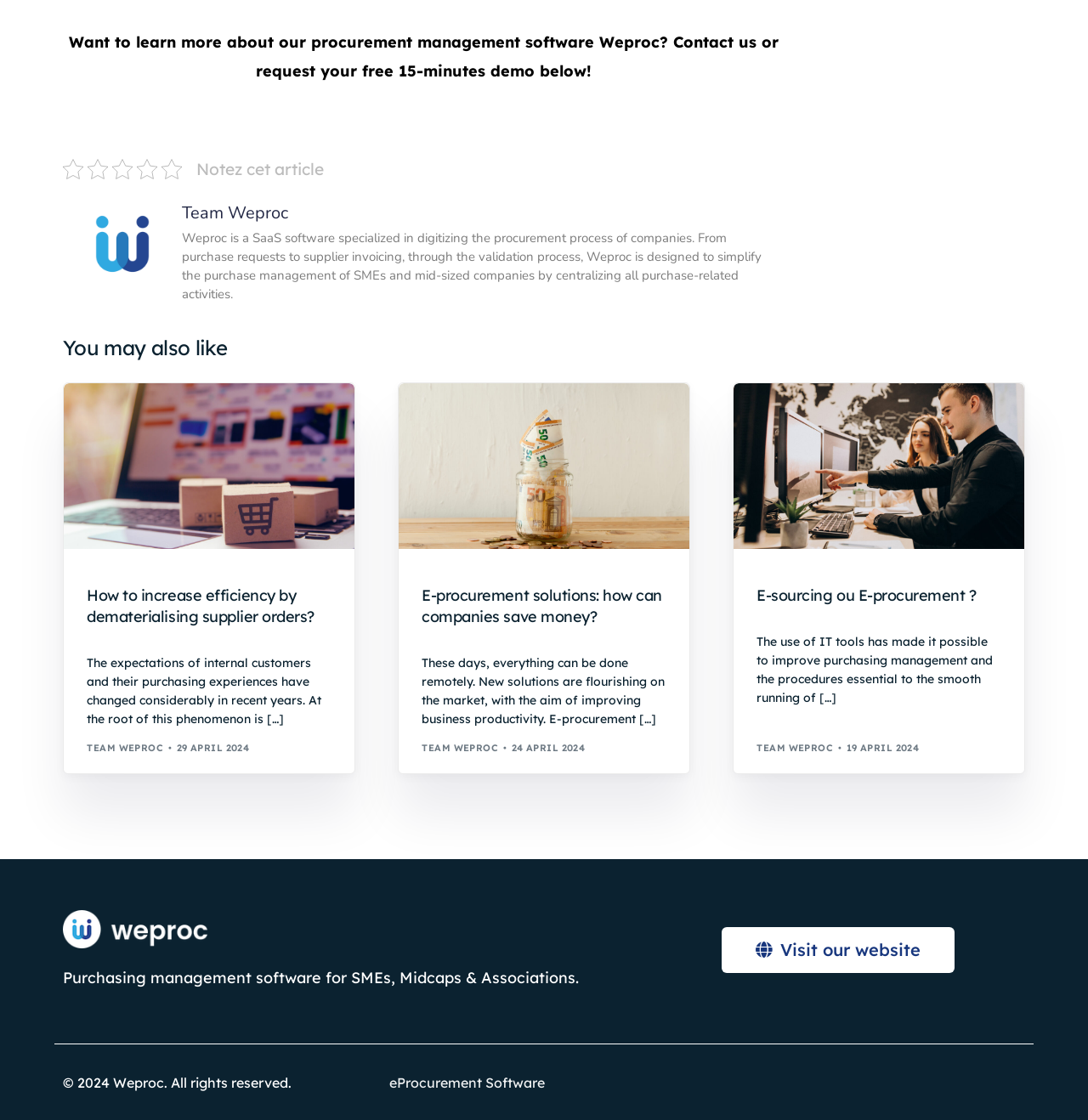What is the topic of the first article under 'You may also like'?
Using the picture, provide a one-word or short phrase answer.

Dematerialising supplier orders